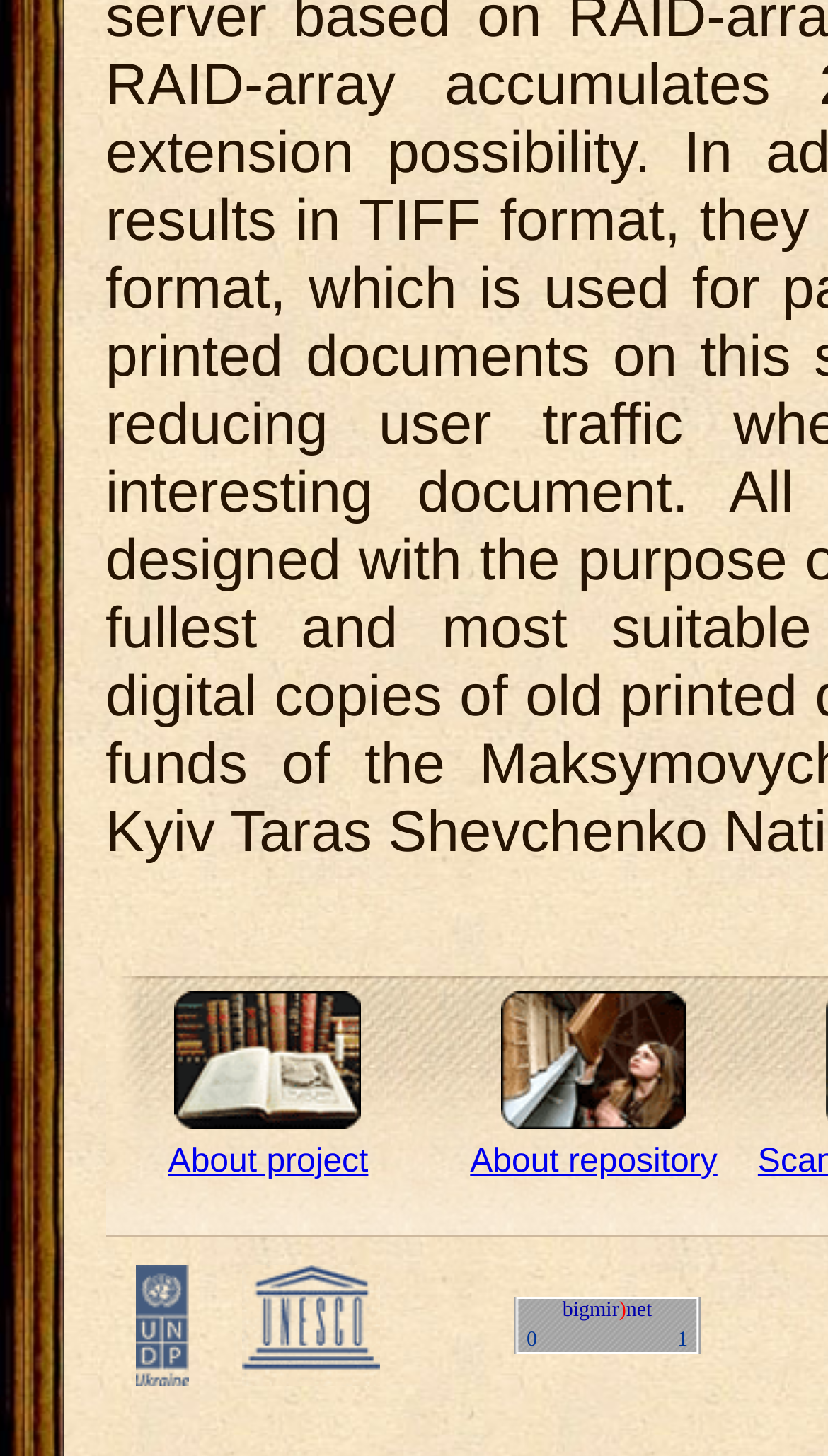Please determine the bounding box coordinates for the UI element described here. Use the format (top-left x, top-left y, bottom-right x, bottom-right y) with values bounded between 0 and 1: alt="UNESCO in Ukraine"

[0.292, 0.933, 0.459, 0.958]